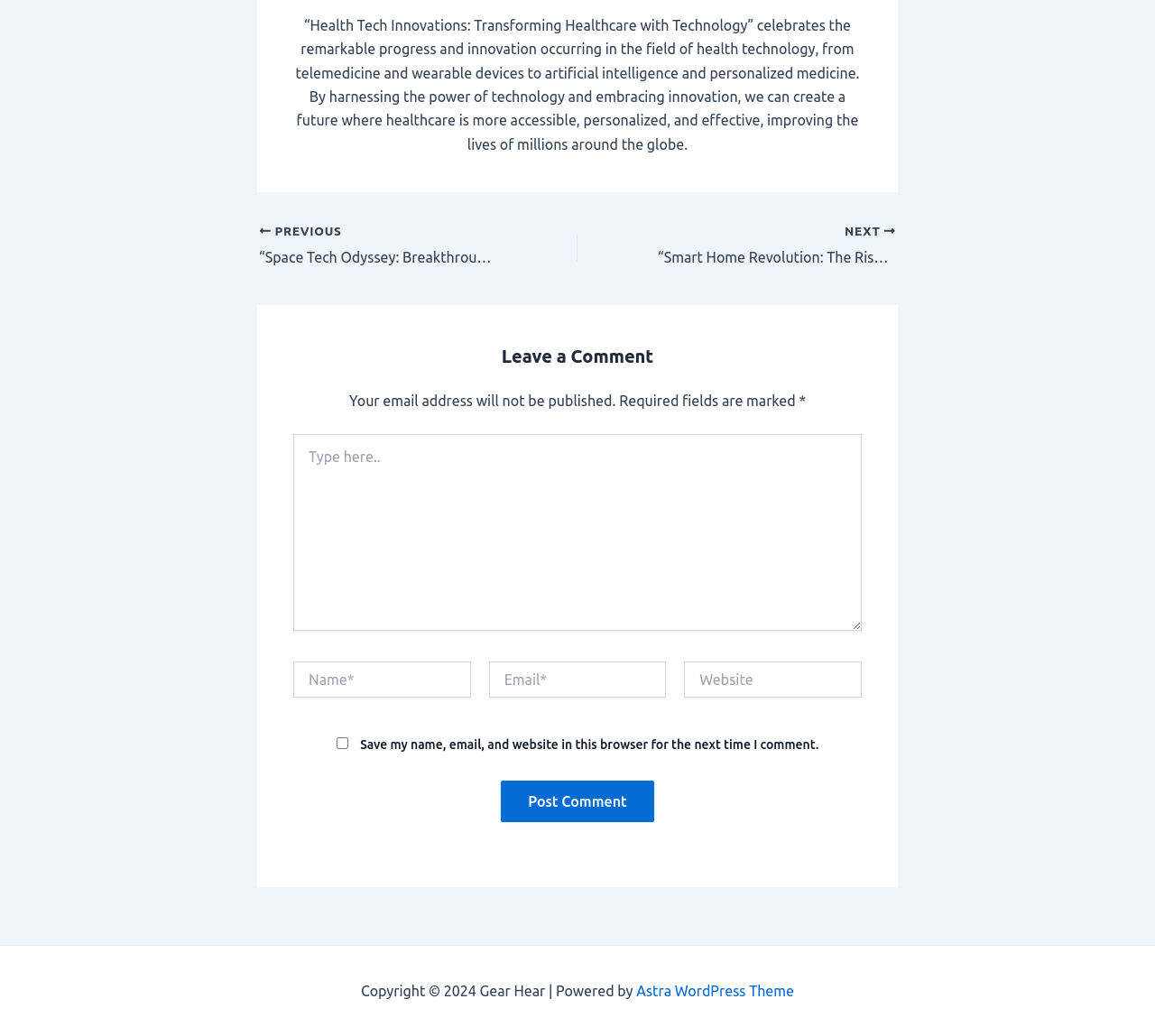From the details in the image, provide a thorough response to the question: What is the topic of the article?

The topic of the article can be determined by reading the static text at the top of the webpage, which says '“Health Tech Innovations: Transforming Healthcare with Technology” celebrates the remarkable progress and innovation occurring in the field of health technology...'.